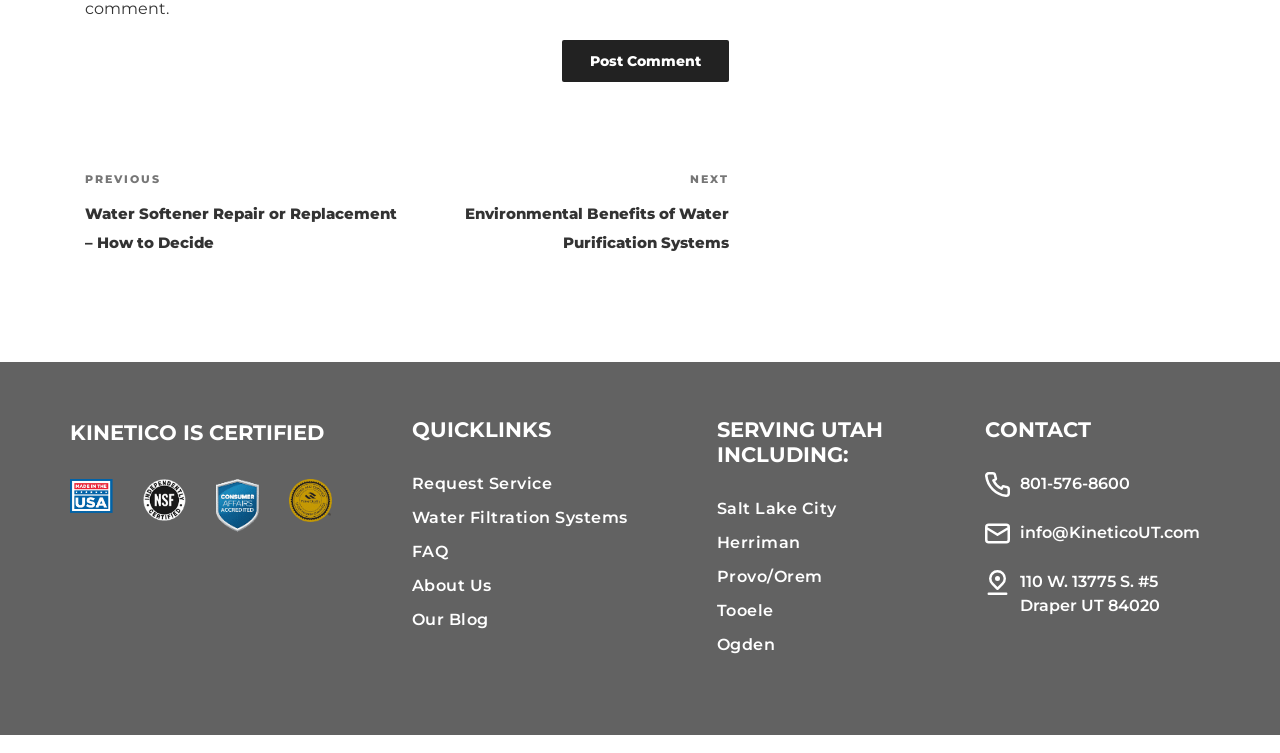Bounding box coordinates are specified in the format (top-left x, top-left y, bottom-right x, bottom-right y). All values are floating point numbers bounded between 0 and 1. Please provide the bounding box coordinate of the region this sentence describes: name="submit" value="Post Comment"

[0.439, 0.053, 0.569, 0.108]